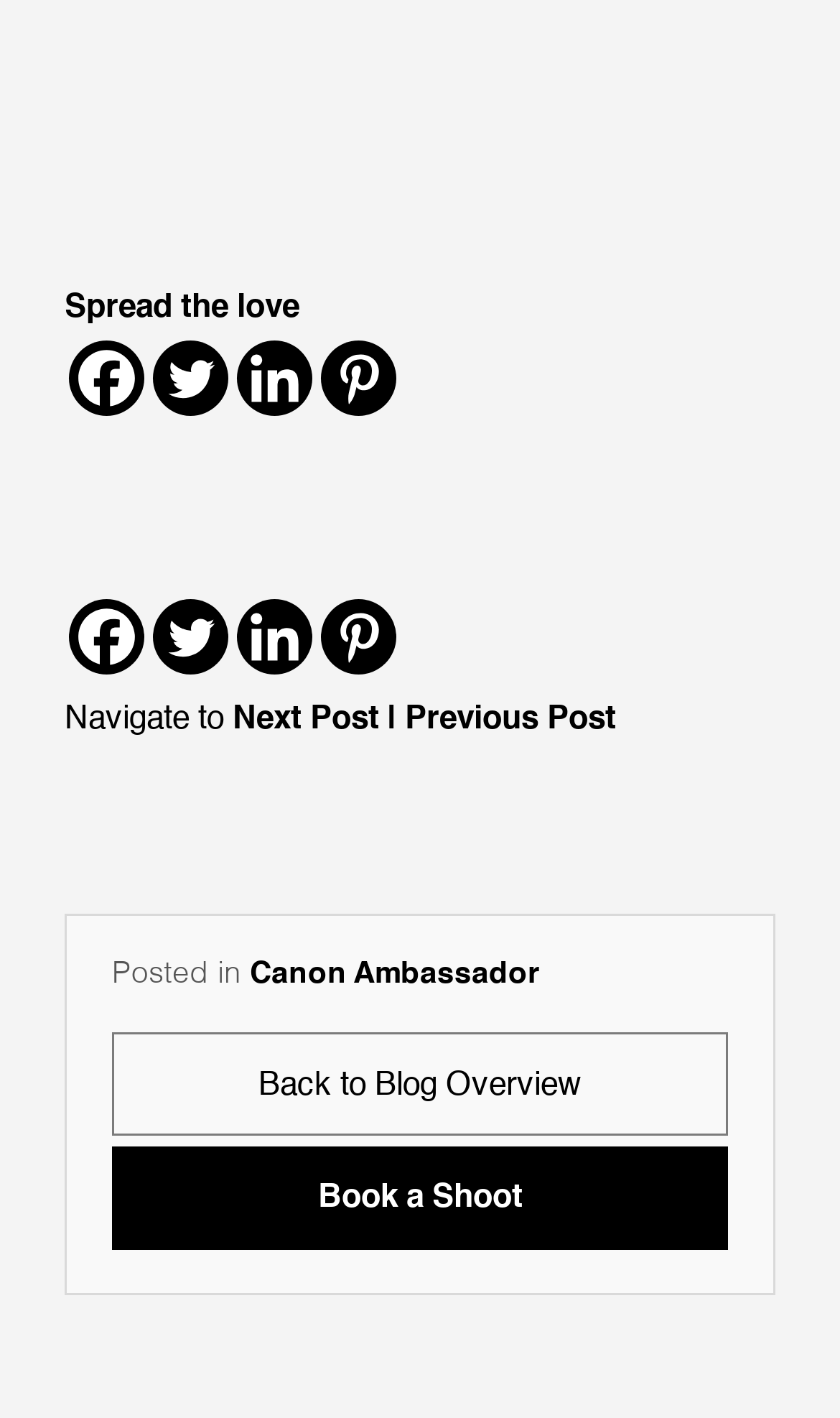Identify the bounding box coordinates of the clickable region required to complete the instruction: "Back to blog overview". The coordinates should be given as four float numbers within the range of 0 and 1, i.e., [left, top, right, bottom].

[0.133, 0.727, 0.867, 0.8]